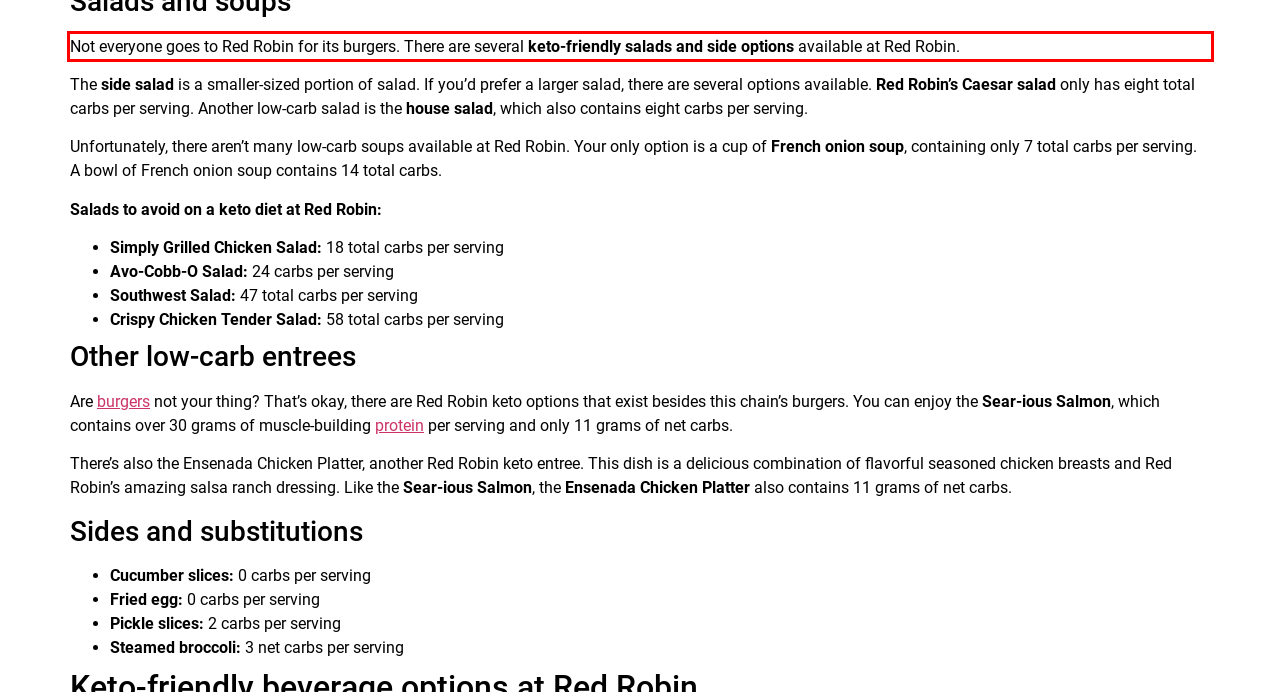Please identify and extract the text from the UI element that is surrounded by a red bounding box in the provided webpage screenshot.

Not everyone goes to Red Robin for its burgers. There are several keto-friendly salads and side options available at Red Robin.